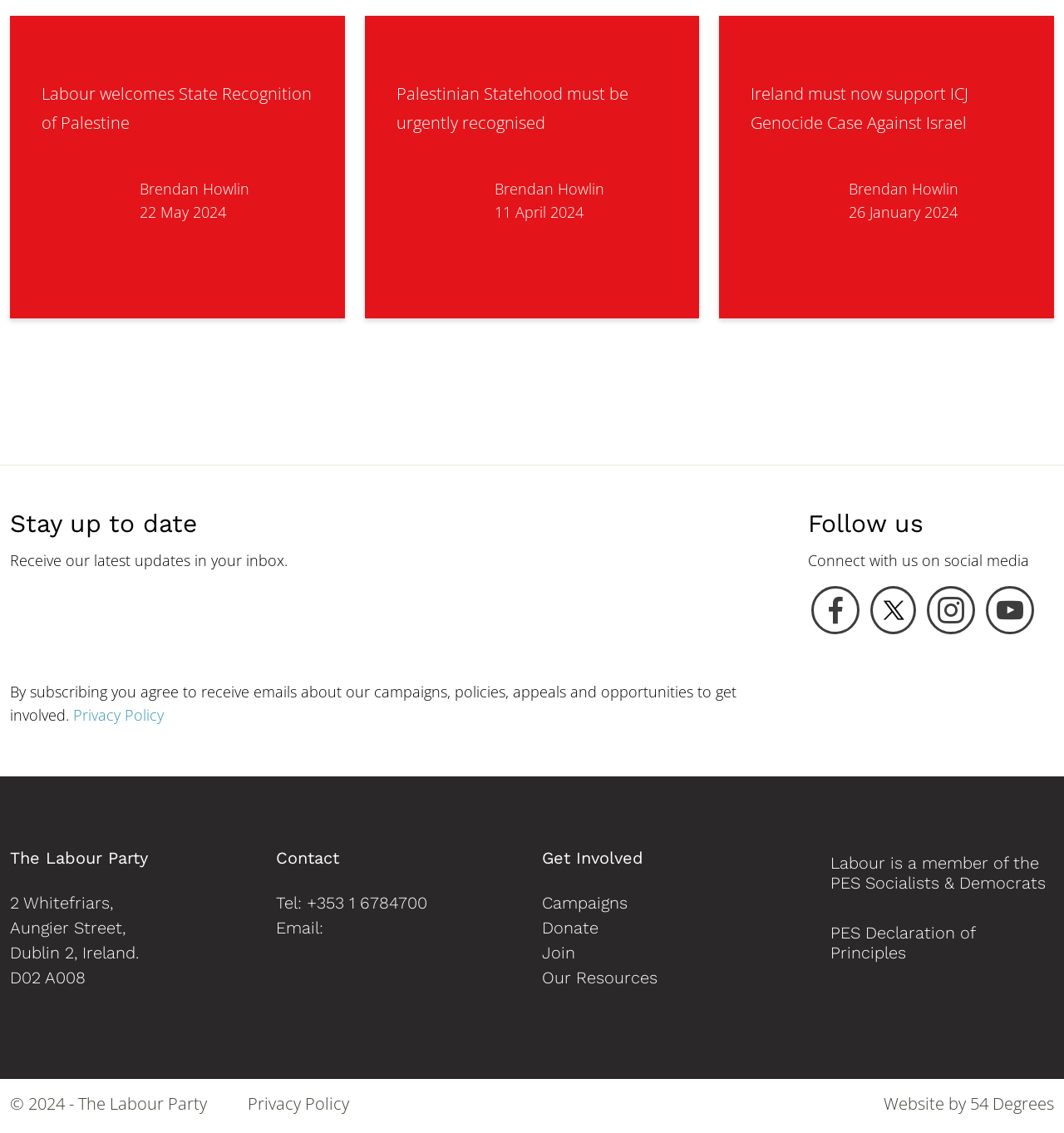Locate the bounding box coordinates of the UI element described by: "54 Degrees". The bounding box coordinates should consist of four float numbers between 0 and 1, i.e., [left, top, right, bottom].

[0.912, 0.964, 0.991, 0.984]